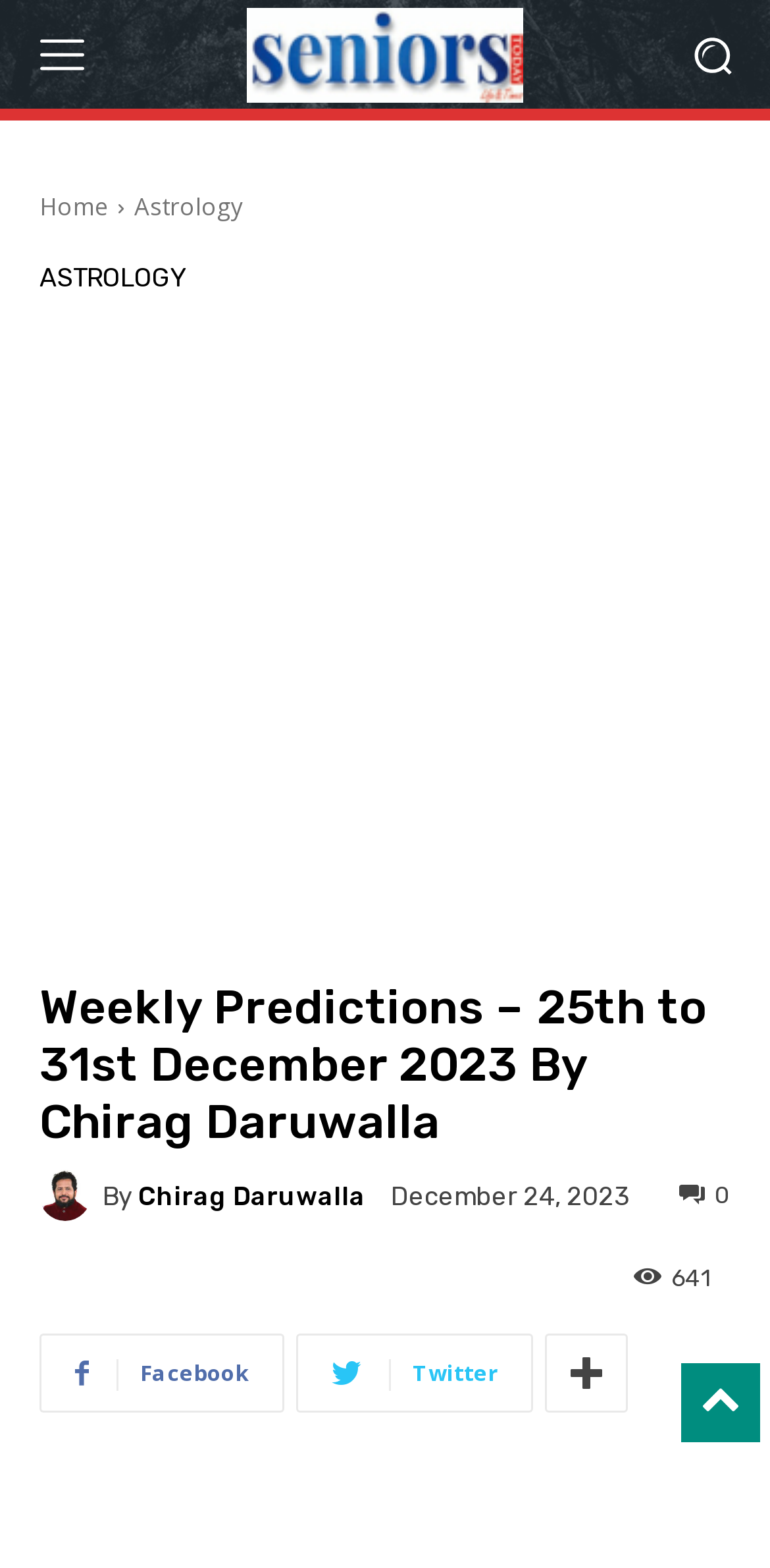Give a one-word or short-phrase answer to the following question: 
How many links are there in the top navigation bar?

3